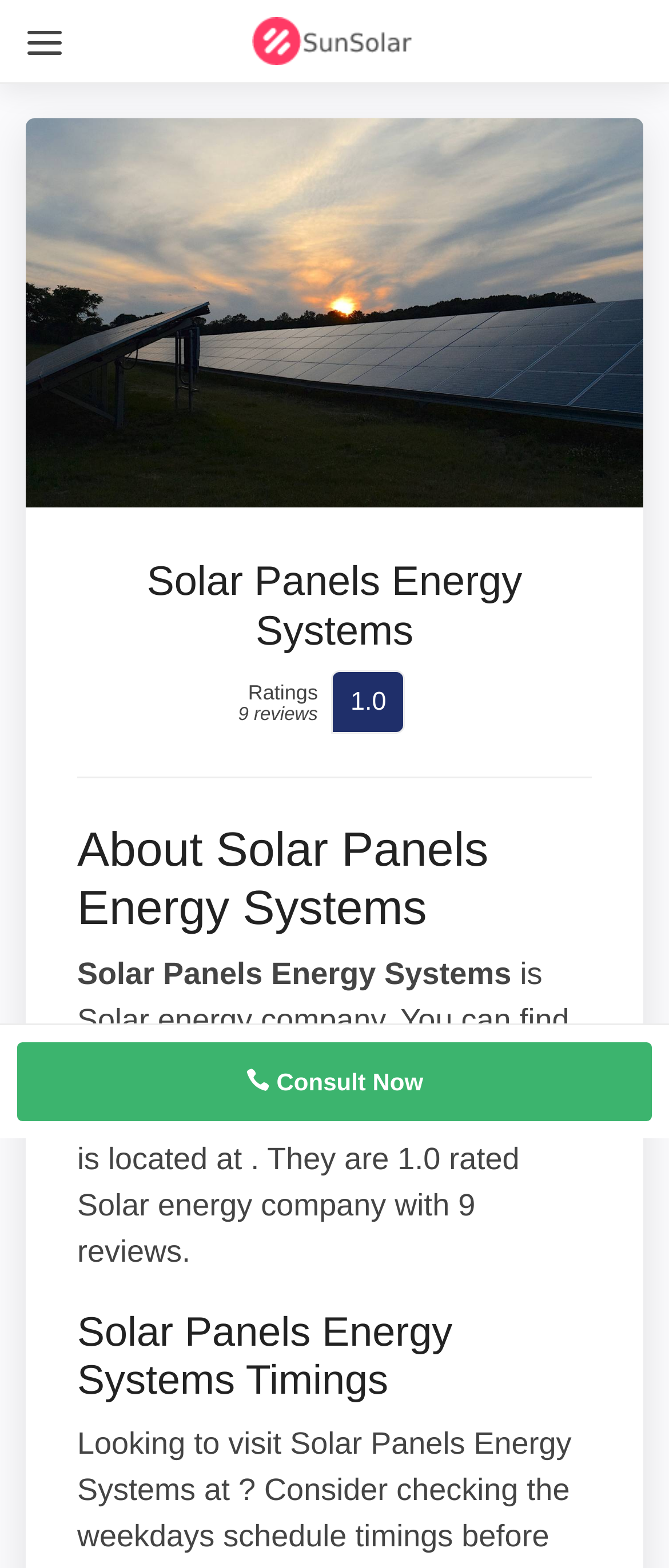What is the purpose of the 'Consult Now' button?
Please give a detailed and elaborate answer to the question.

I inferred the purpose of the button by its location and text, which suggests that it is a call-to-action to initiate a consultation with the company.